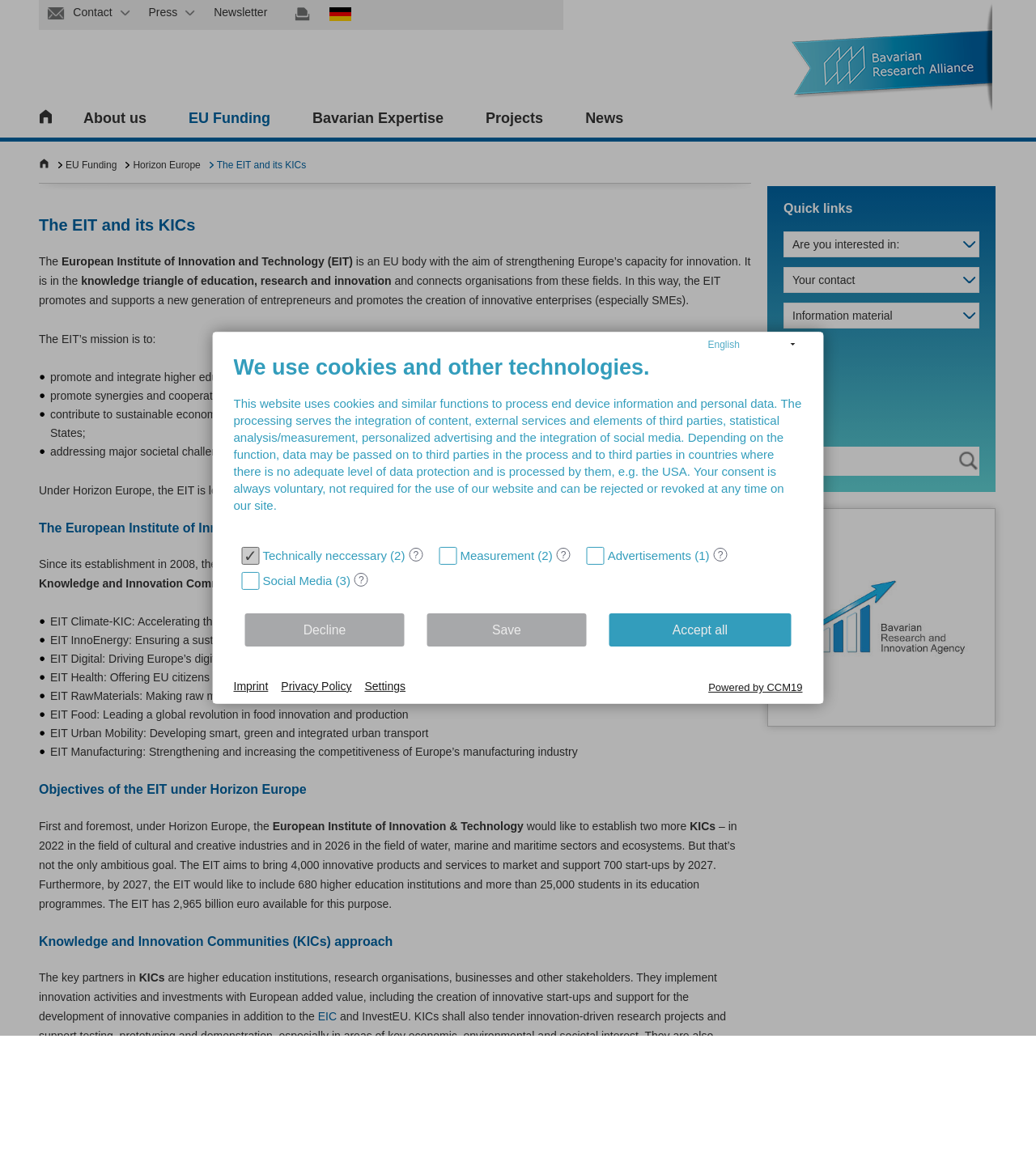Locate the bounding box coordinates of the clickable area to execute the instruction: "View EU Funding". Provide the coordinates as four float numbers between 0 and 1, represented as [left, top, right, bottom].

[0.182, 0.094, 0.261, 0.109]